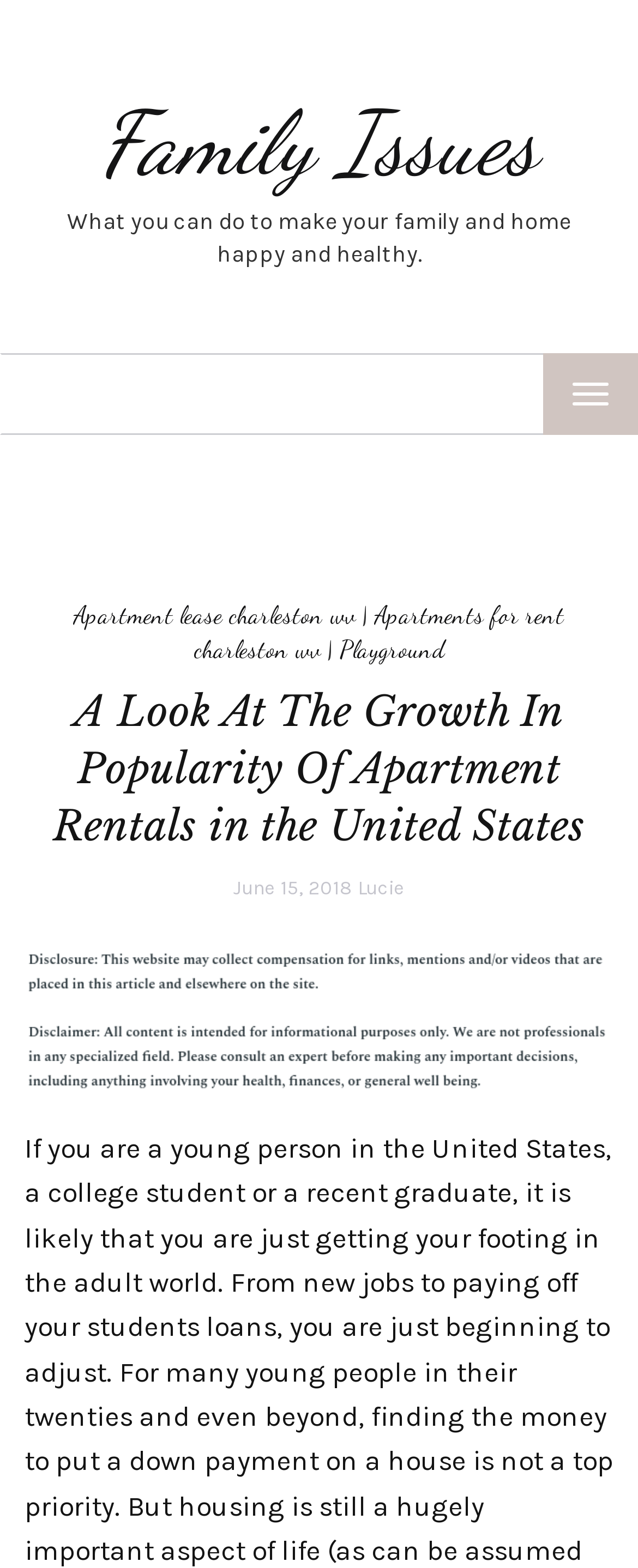What is the purpose of the button?
Based on the image, provide your answer in one word or phrase.

Toggle Navigation